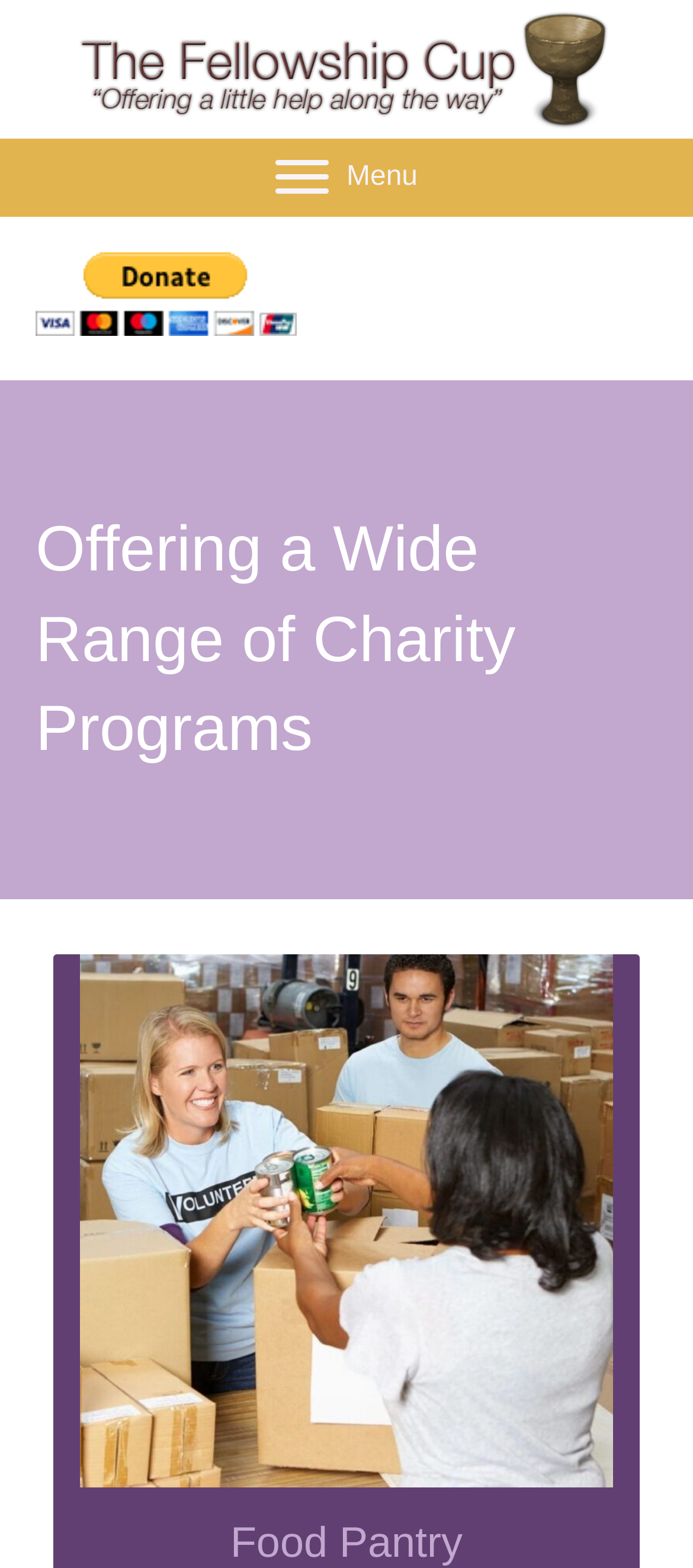What is the method of donation?
Look at the image and answer the question with a single word or phrase.

PayPal